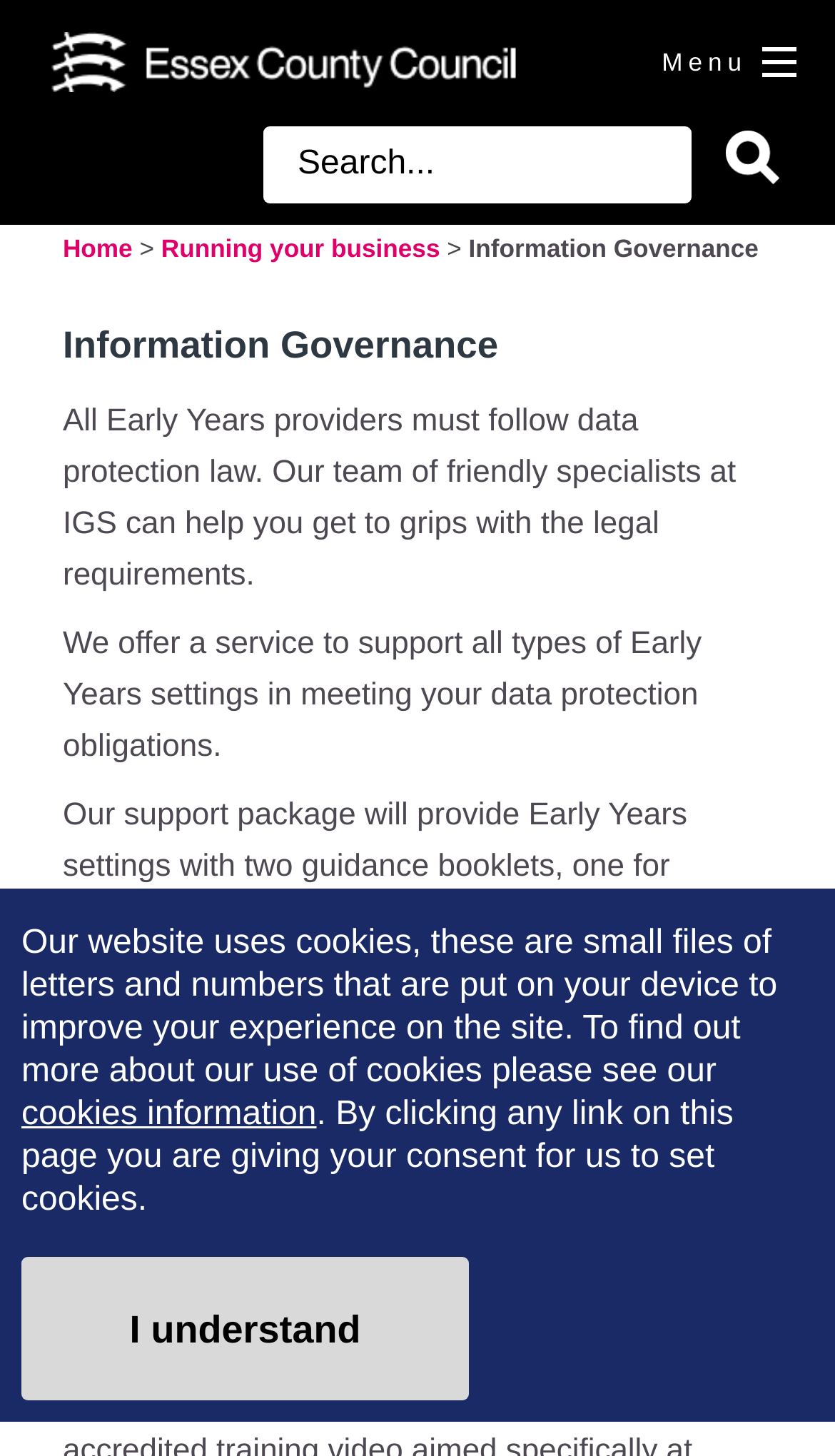What is the function of the 'Agree' button?
Using the visual information from the image, give a one-word or short-phrase answer.

To consent to cookies